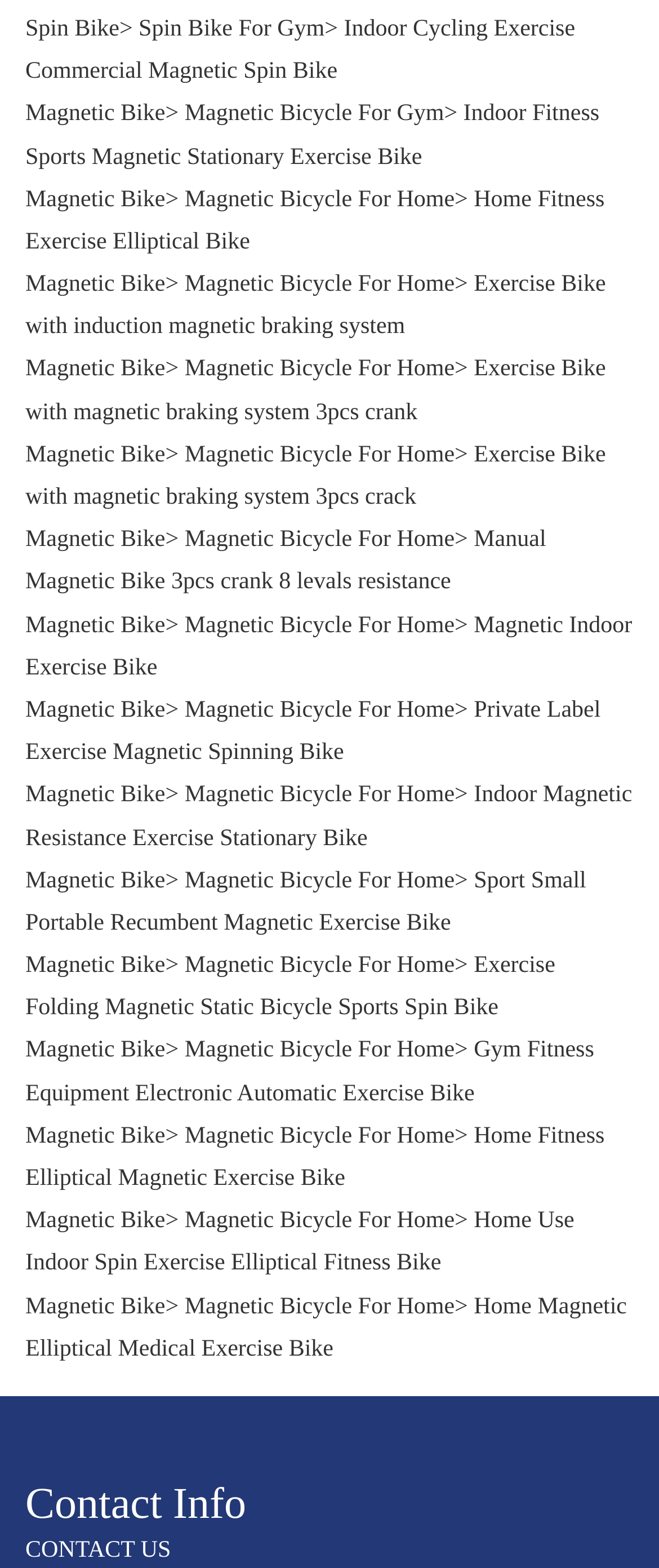Could you specify the bounding box coordinates for the clickable section to complete the following instruction: "Contact us"?

[0.038, 0.943, 0.374, 0.974]